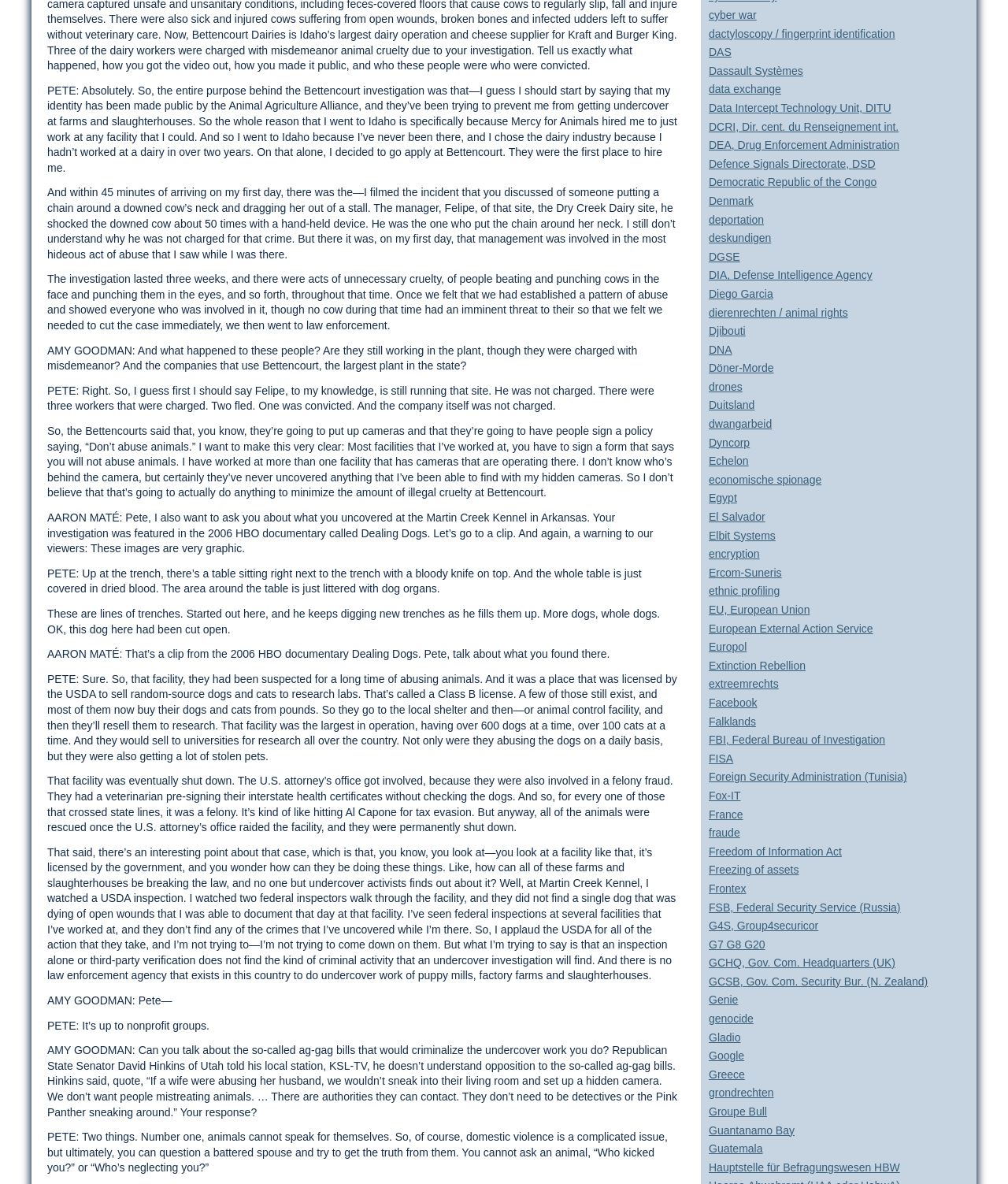Specify the bounding box coordinates for the region that must be clicked to perform the given instruction: "Click on the link 'Facebook'".

[0.703, 0.588, 0.751, 0.599]